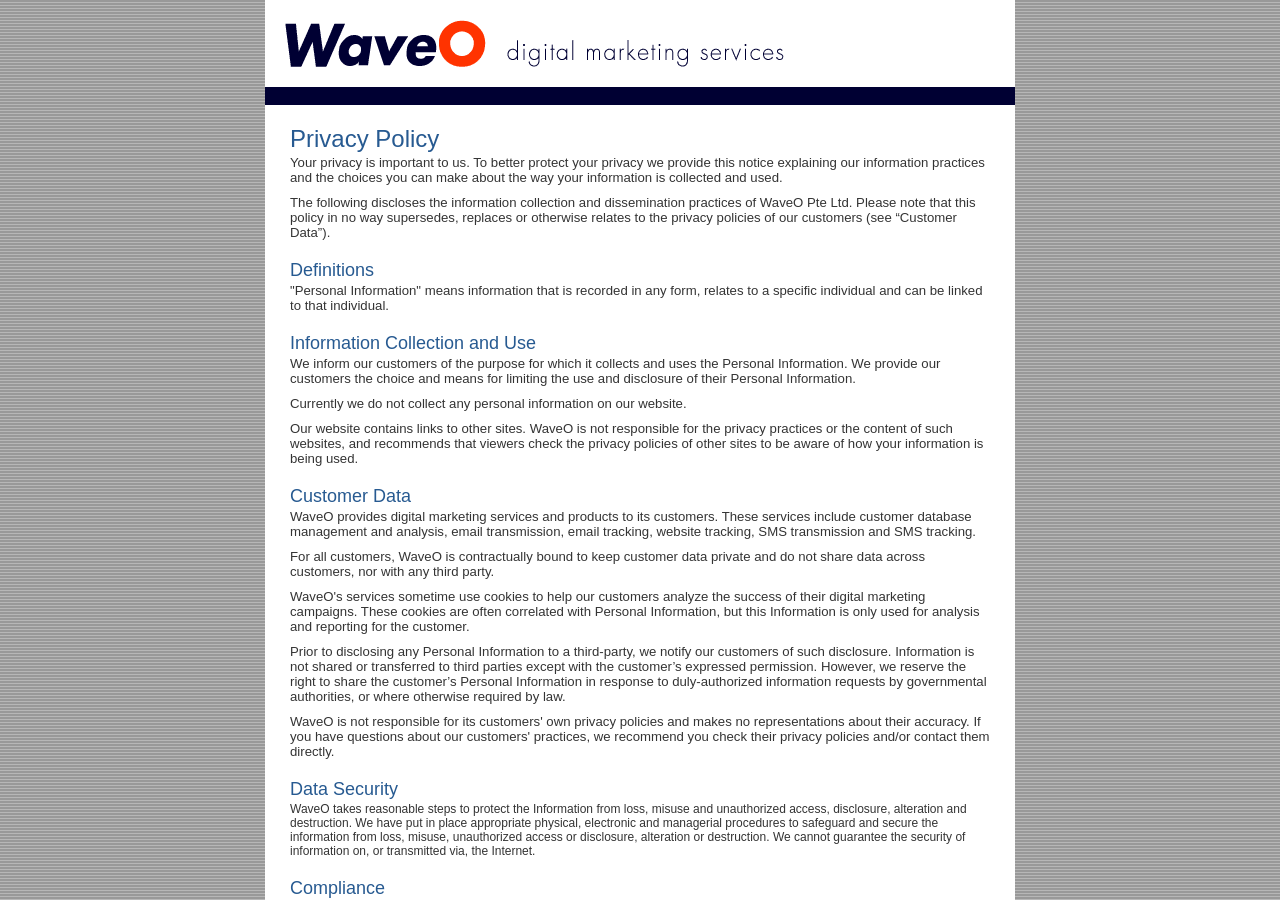What happens to customer data?
Please provide a comprehensive answer based on the visual information in the image.

WaveO is contractually bound to keep customer data private and does not share data across customers or with any third party, as stated in the section 'Customer Data'.